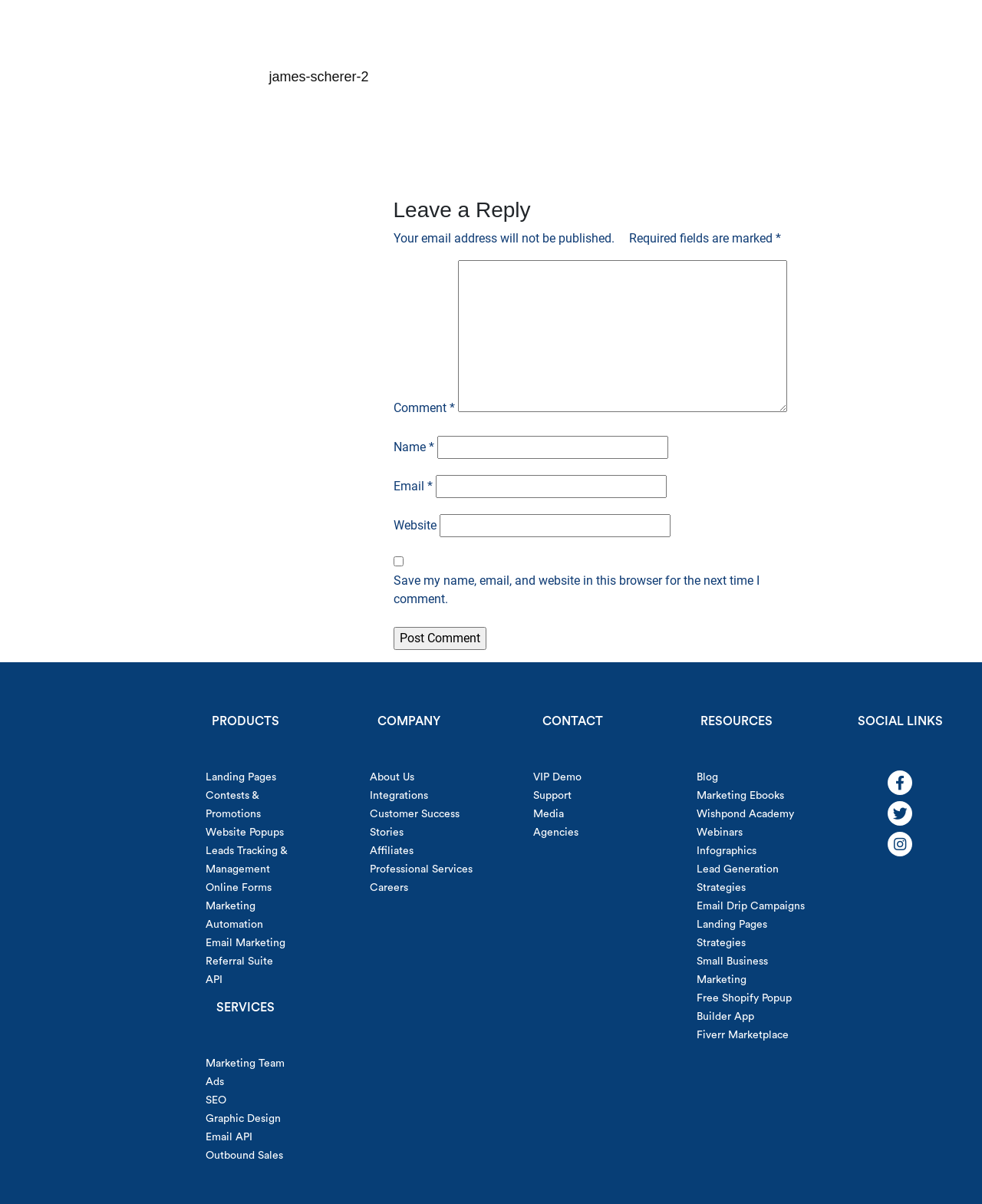Please provide the bounding box coordinates for the element that needs to be clicked to perform the following instruction: "Click on the PRODUCTS link". The coordinates should be given as four float numbers between 0 and 1, i.e., [left, top, right, bottom].

[0.178, 0.593, 0.322, 0.606]